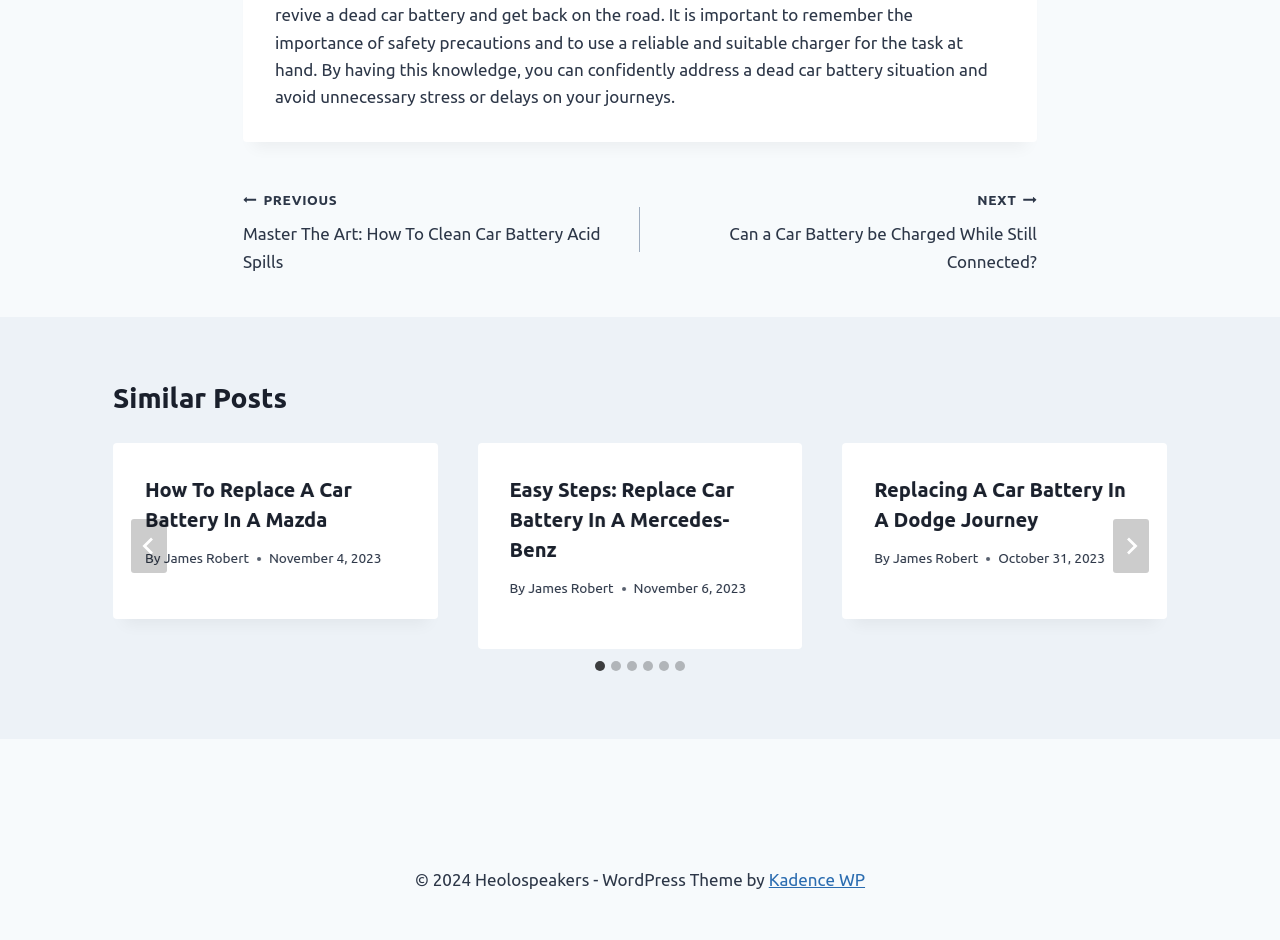Locate the bounding box coordinates of the clickable region necessary to complete the following instruction: "Go to the 'PREVIOUS Master The Art: How To Clean Car Battery Acid Spills' post". Provide the coordinates in the format of four float numbers between 0 and 1, i.e., [left, top, right, bottom].

[0.19, 0.196, 0.5, 0.292]